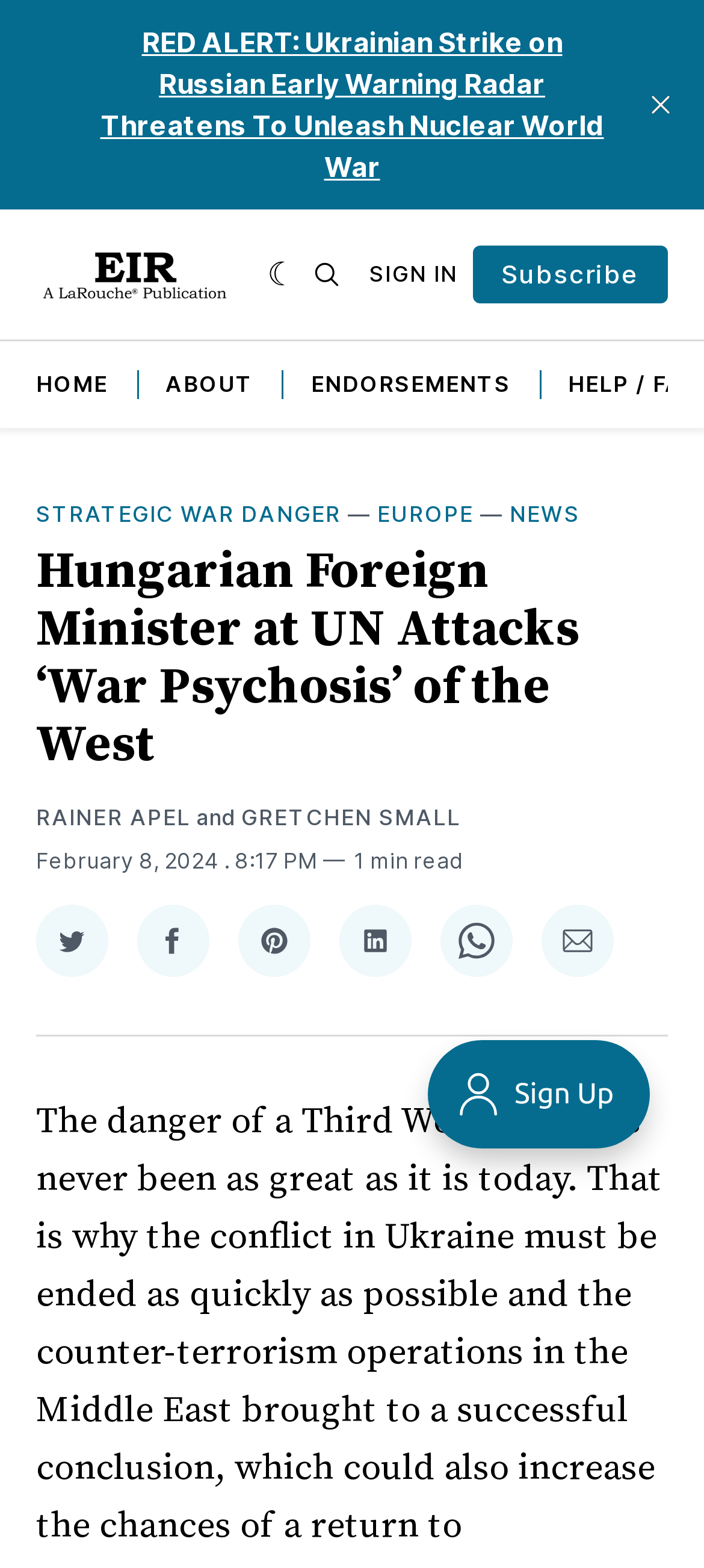Please locate the bounding box coordinates of the region I need to click to follow this instruction: "Share the article on Twitter".

[0.051, 0.577, 0.154, 0.623]